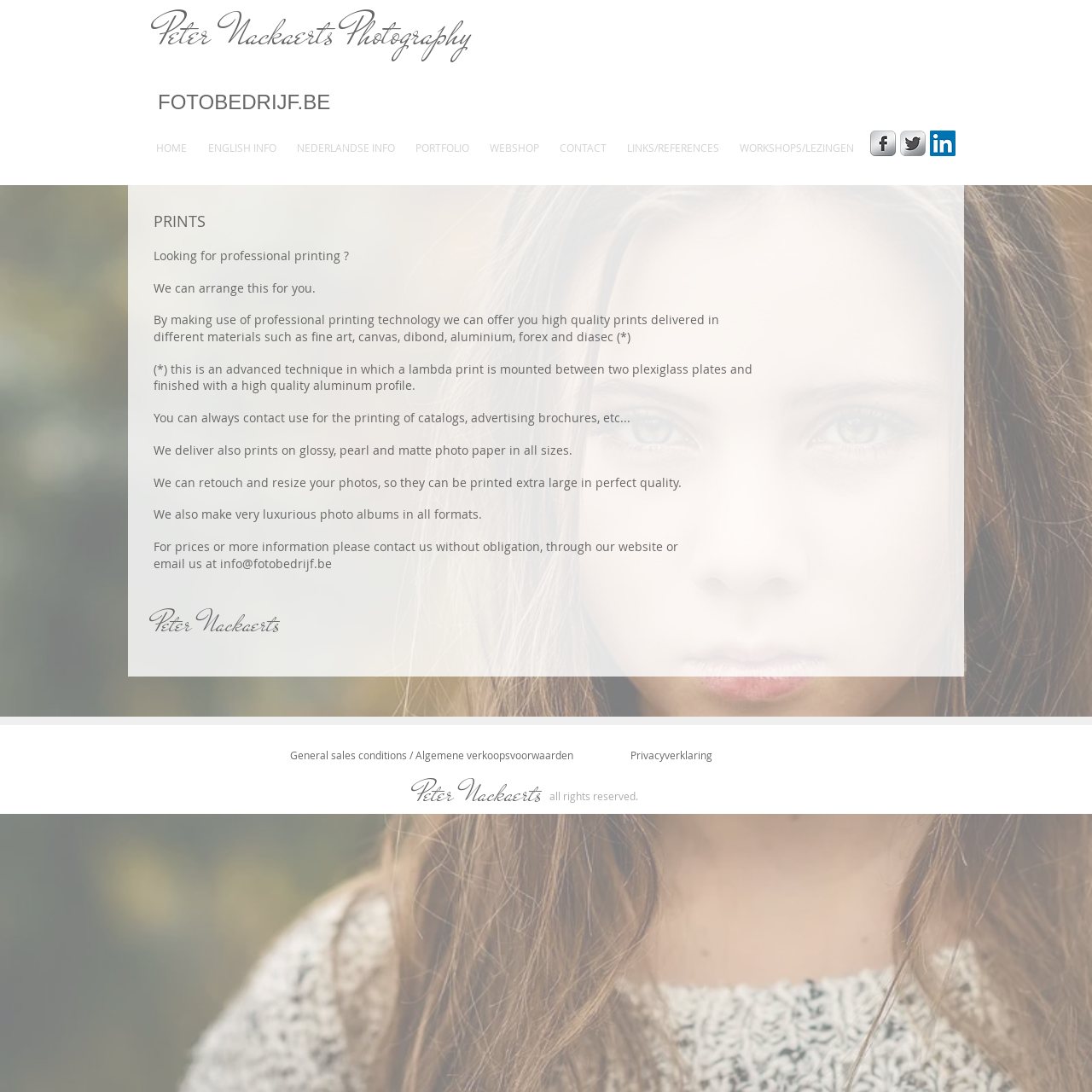Specify the bounding box coordinates of the element's region that should be clicked to achieve the following instruction: "Click on the HOME link". The bounding box coordinates consist of four float numbers between 0 and 1, in the format [left, top, right, bottom].

[0.135, 0.127, 0.183, 0.143]